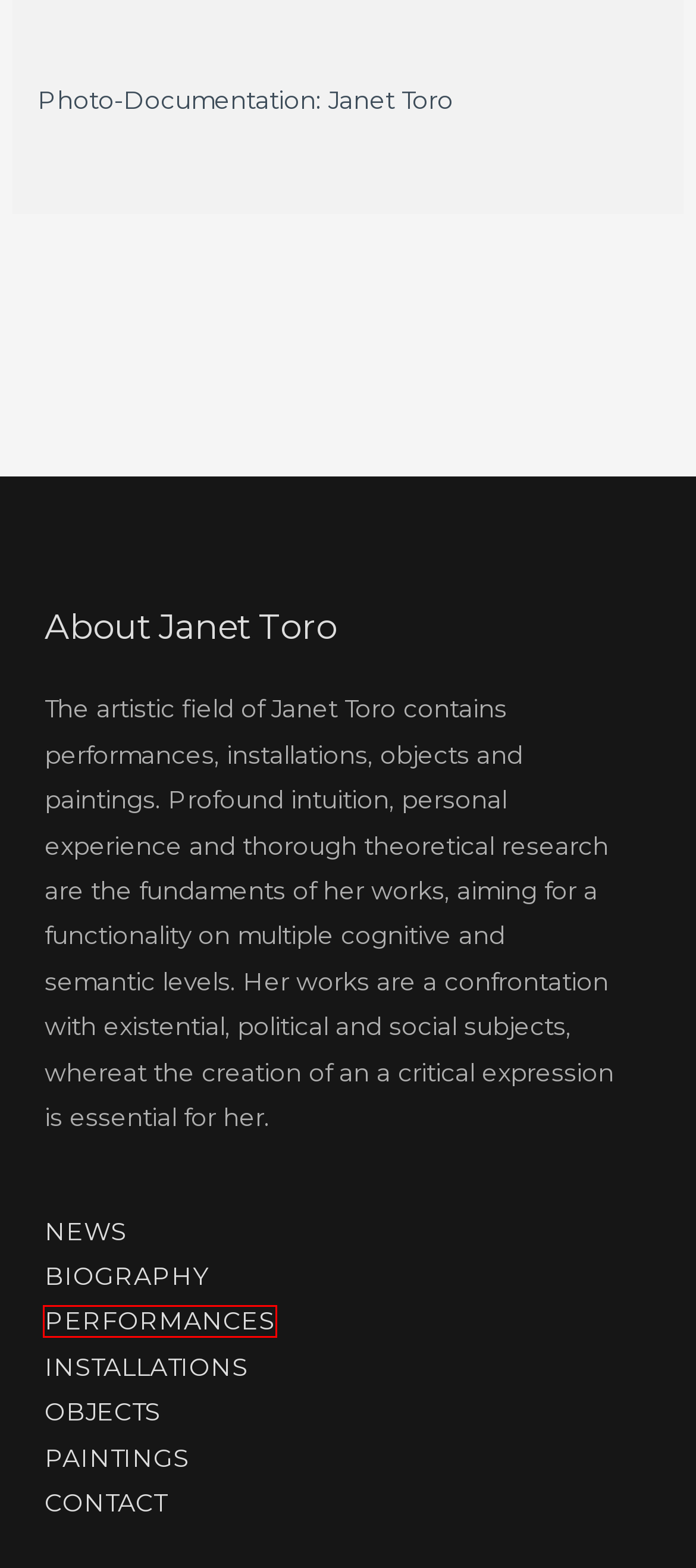Analyze the webpage screenshot with a red bounding box highlighting a UI element. Select the description that best matches the new webpage after clicking the highlighted element. Here are the options:
A. BIOGRAPHY - JANET TORO
B. Radiografía - JANET TORO
C. OBJECTS - JANET TORO
D. PERFORMANCES - JANET TORO
E. PAINTINGS - JANET TORO
F. INSTALLATIONS - JANET TORO
G. CONTACT - JANET TORO
H. Farewell - JANET TORO

D